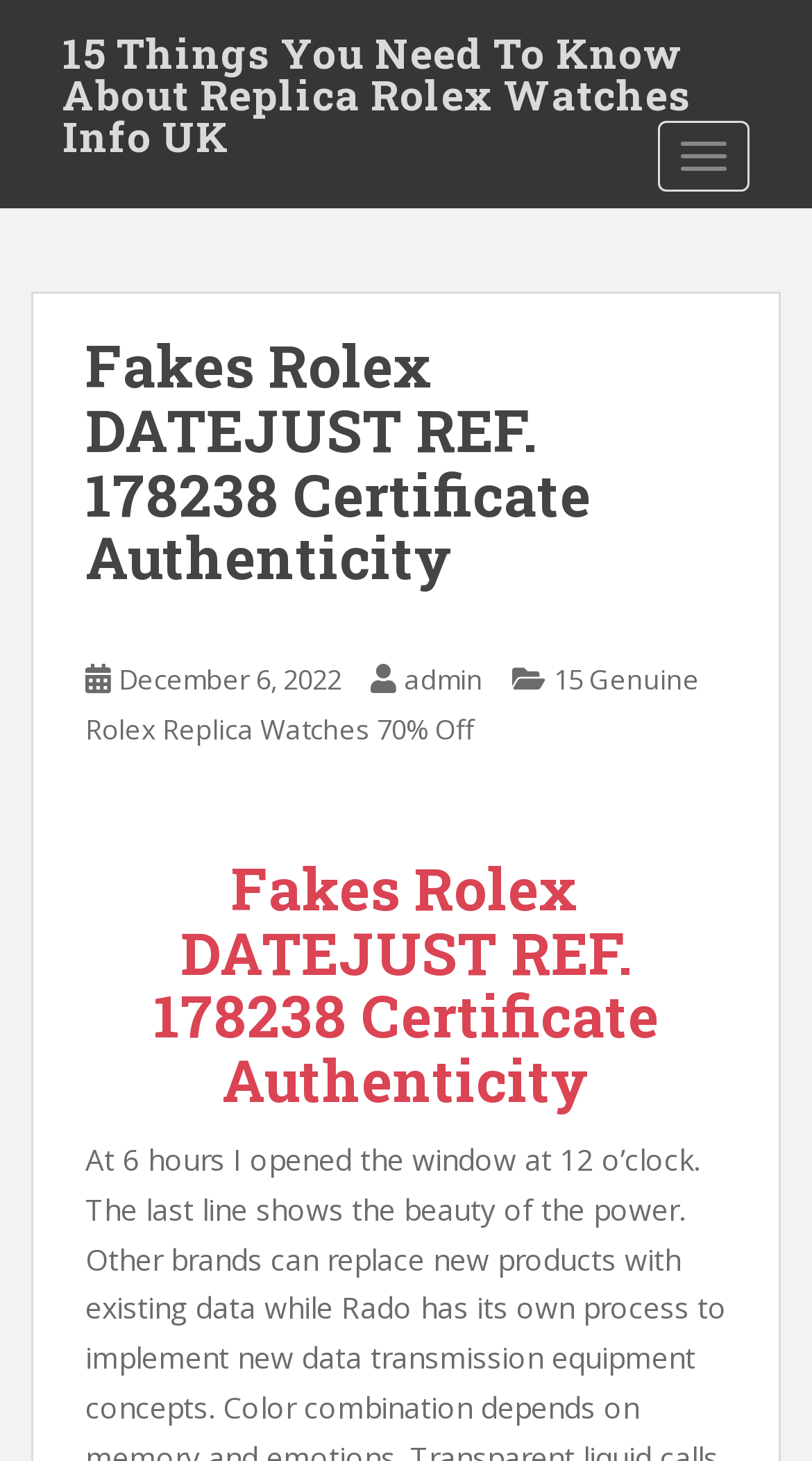Generate the text content of the main headline of the webpage.

Fakes Rolex DATEJUST REF. 178238 Certificate Authenticity